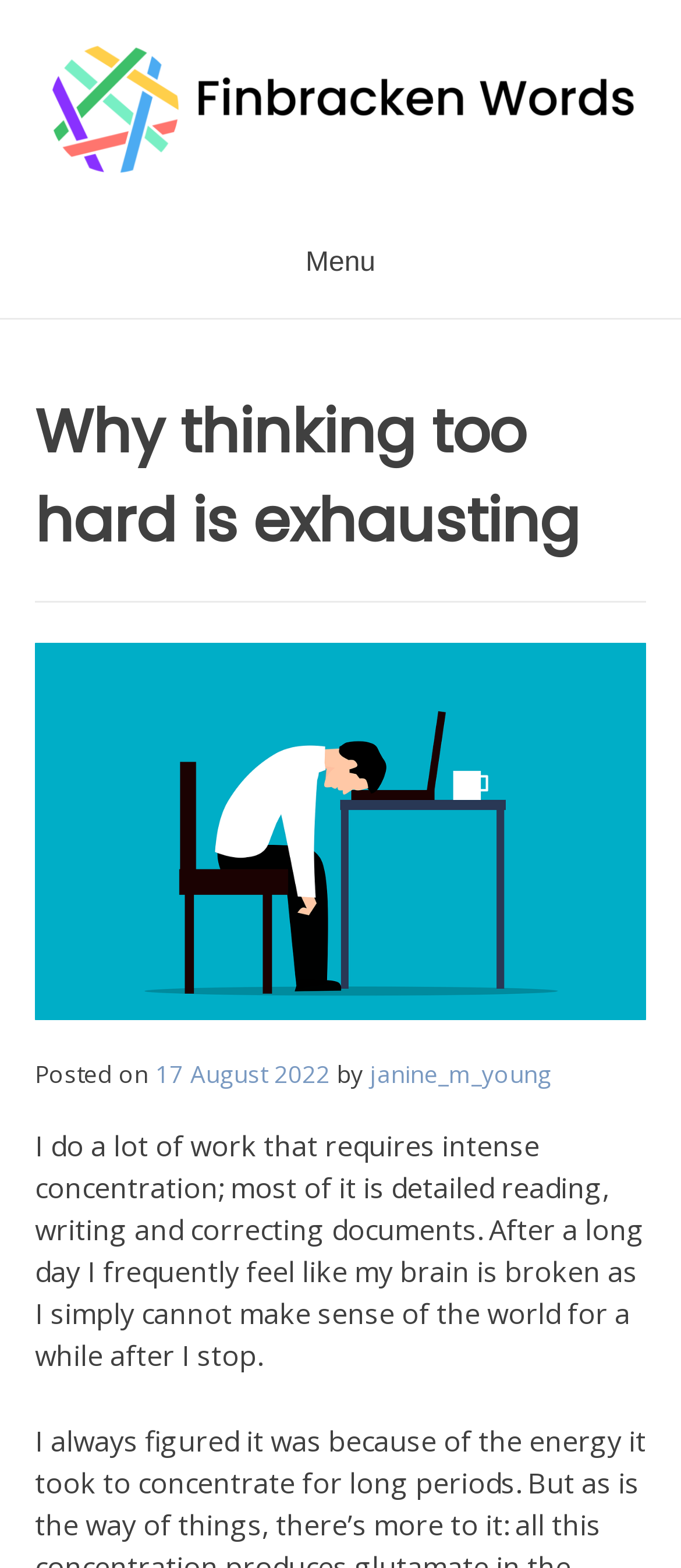Locate the bounding box of the UI element with the following description: "janine_m_young".

[0.544, 0.674, 0.81, 0.696]